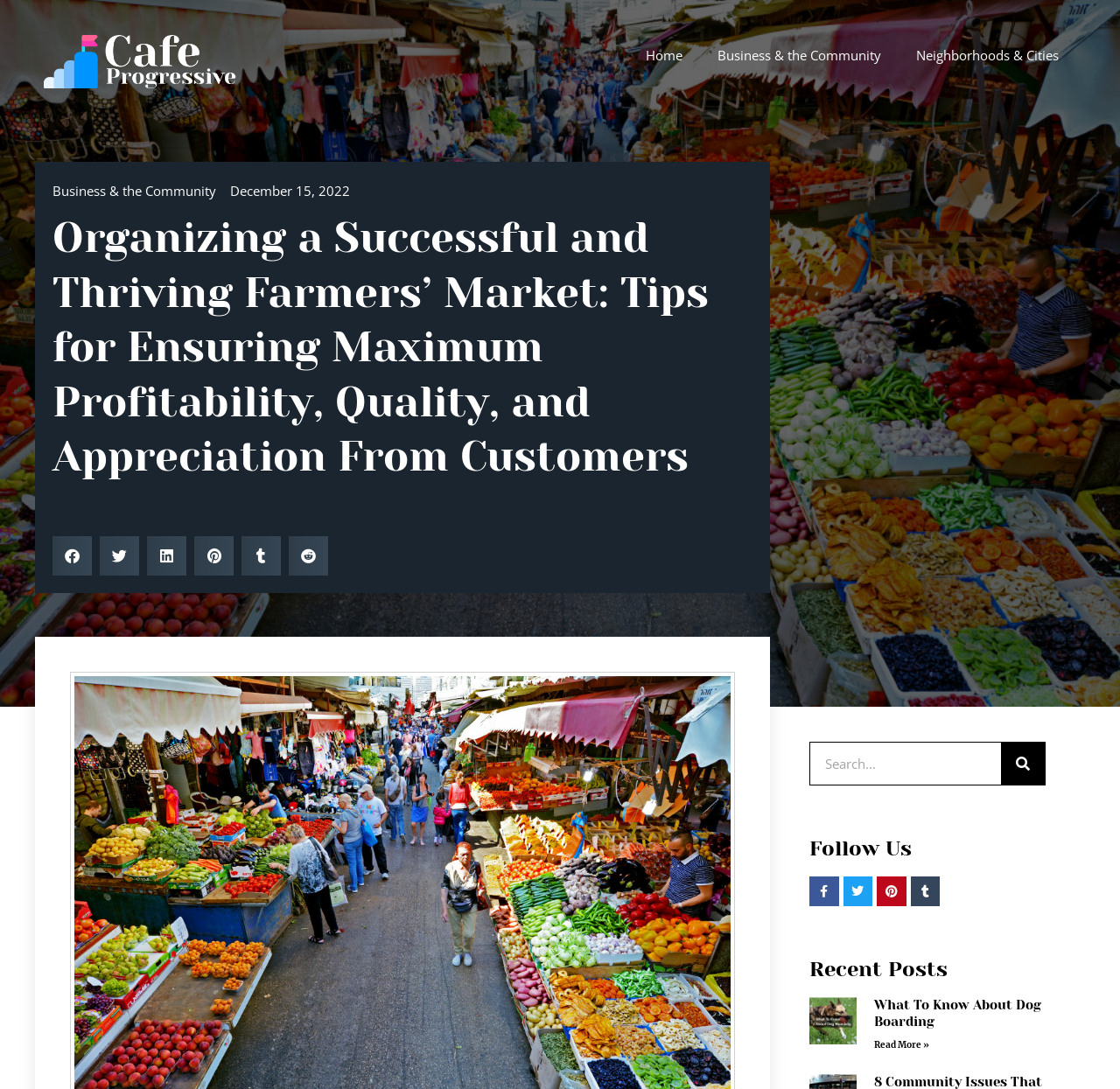What is the date of the article?
Answer the question with a single word or phrase derived from the image.

December 15, 2022